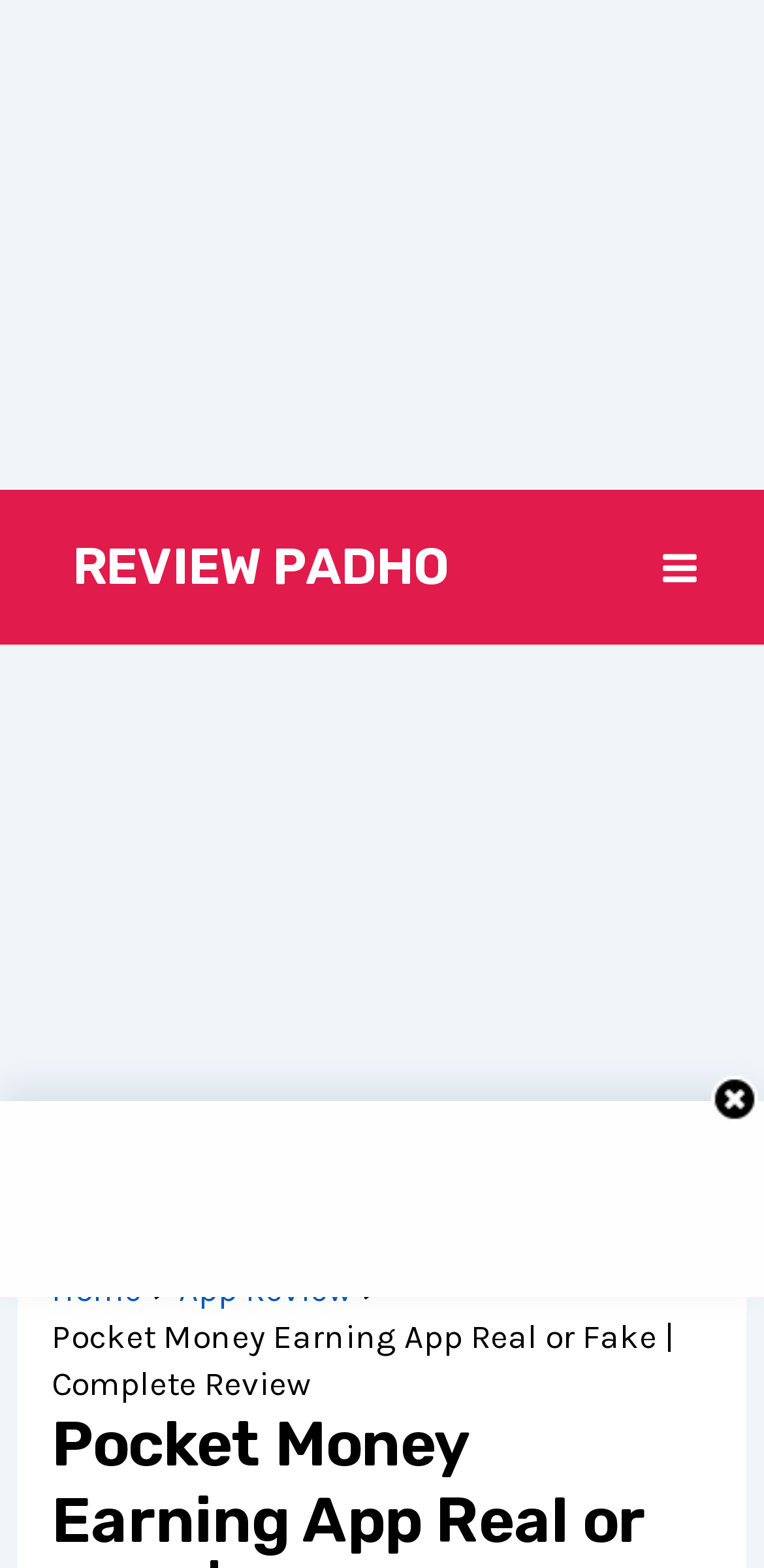Provide an in-depth caption for the elements present on the webpage.

The webpage is a review page for the "Pocket Money Earning App" with a focus on determining whether it is real or fake. At the top left, there is a link to "REVIEW PADHO". On the top right, there is a button labeled "Main Menu" with an adjacent image. Below the button, there is a navigation section labeled "Breadcrumbs" that contains three links: "Home", "App Review", and a static text that mirrors the title of the webpage. 

At the bottom right, there is a link and an image, both labeled "x", which likely serves as a closing or cancel button. The main content of the webpage, which is not explicitly described in the accessibility tree, is likely located in the middle section of the page, below the navigation section and above the closing button.